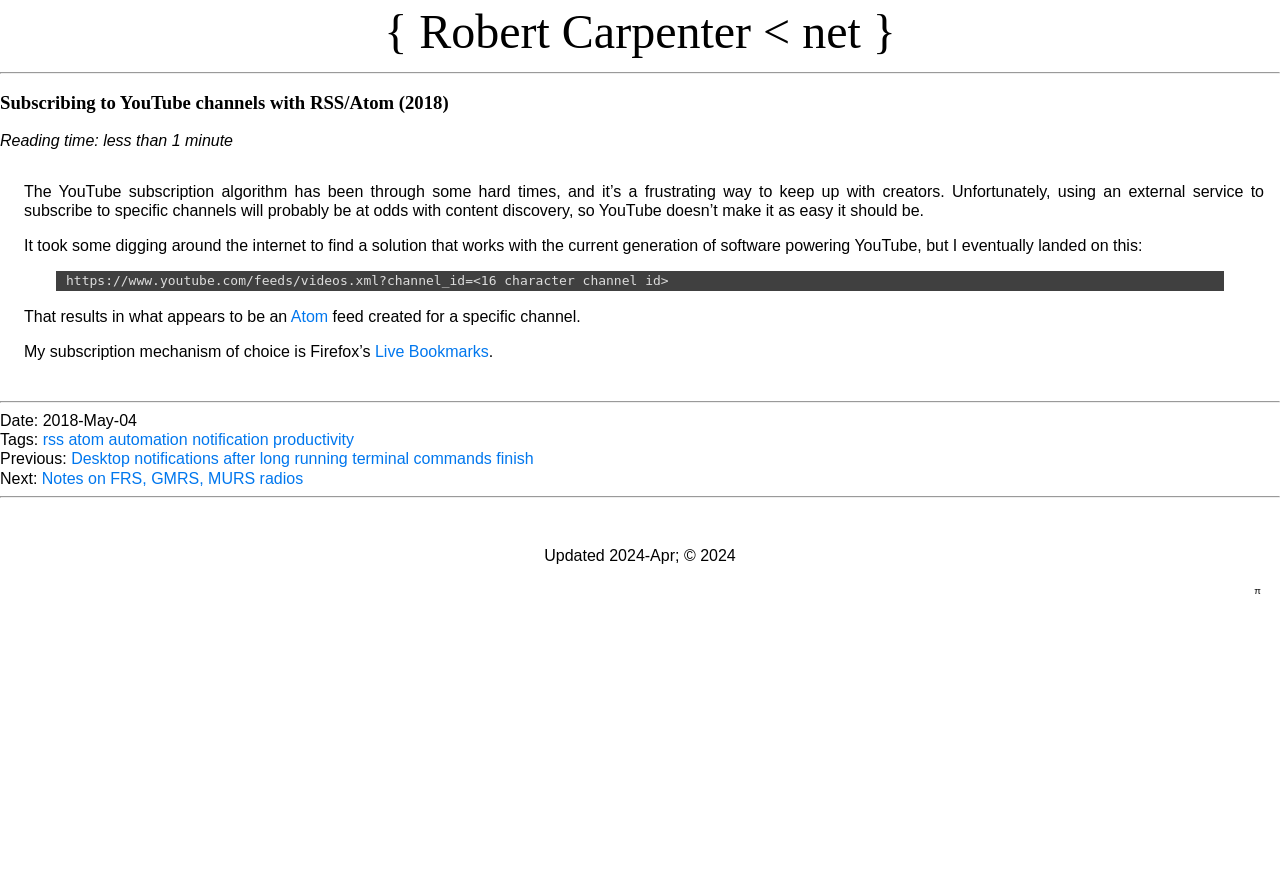Locate the coordinates of the bounding box for the clickable region that fulfills this instruction: "Check the date of the article".

[0.033, 0.461, 0.107, 0.48]